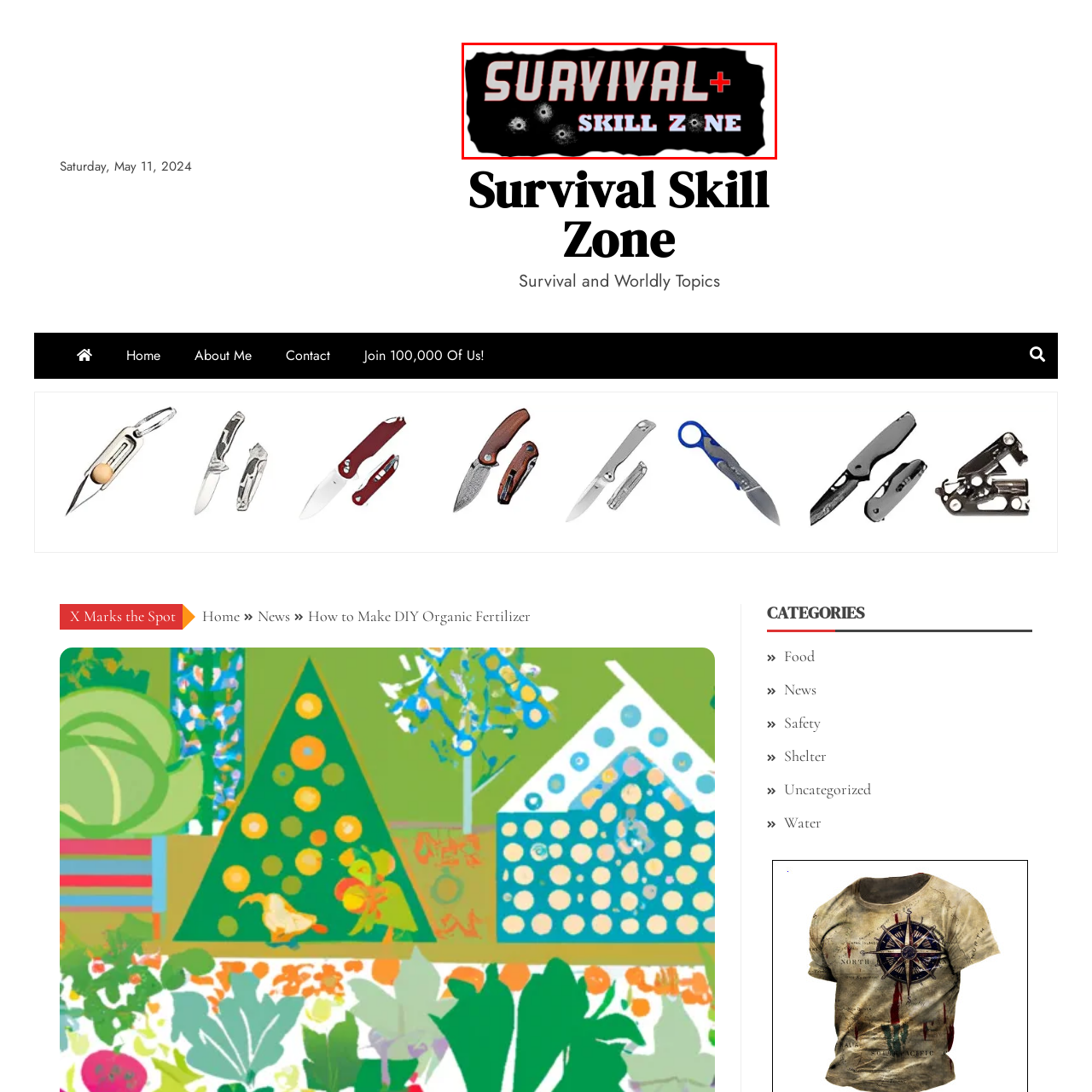Focus on the section encased in the red border, What graphical elements are used to accent the logo? Give your response as a single word or phrase.

Bullet holes